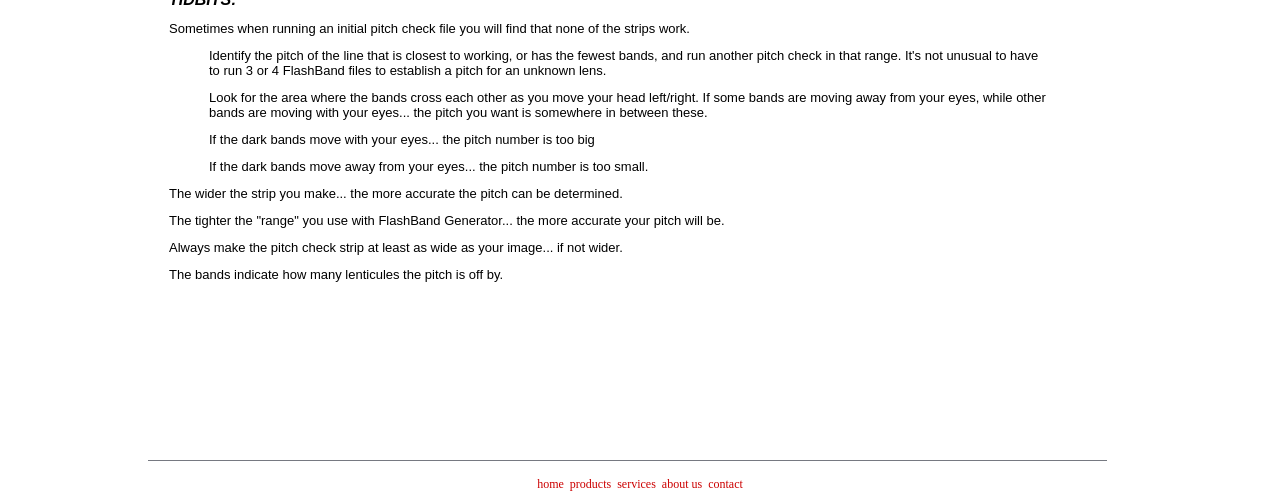What is the purpose of the FlashBand Generator?
Based on the screenshot, provide a one-word or short-phrase response.

To determine pitch